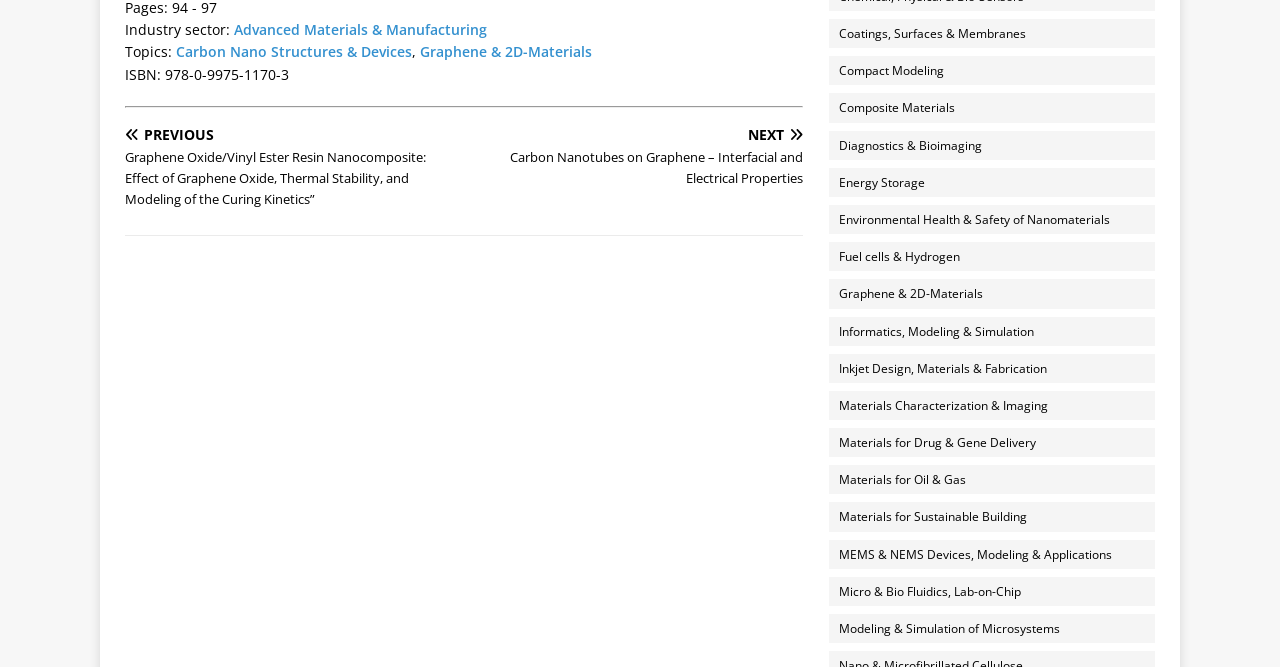Locate the bounding box coordinates of the element that should be clicked to execute the following instruction: "Click on Advanced Materials & Manufacturing".

[0.183, 0.03, 0.38, 0.058]